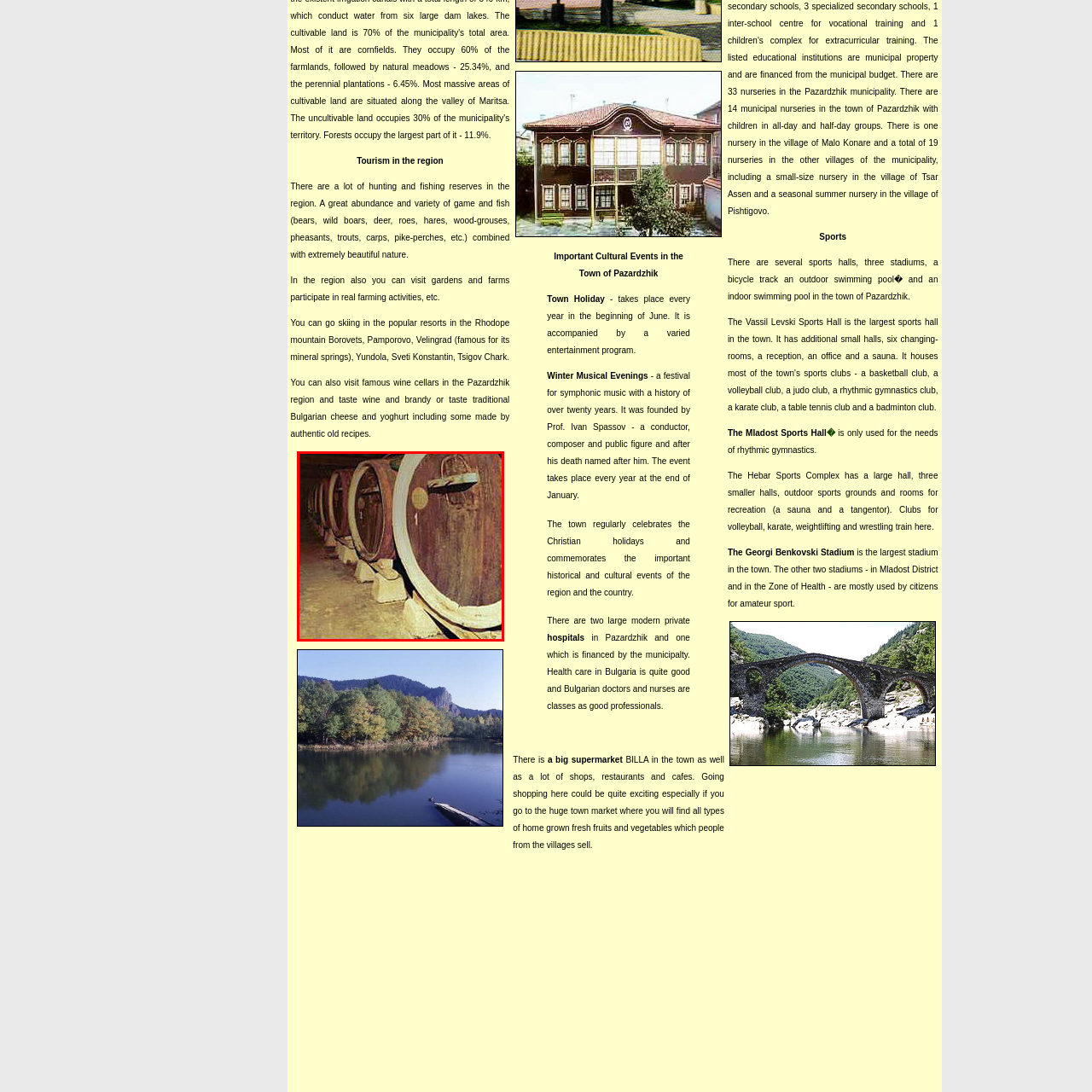Please look at the highlighted area within the red border and provide the answer to this question using just one word or phrase: 
In which region of Bulgaria can visitors explore such cellars?

Pazardzhik